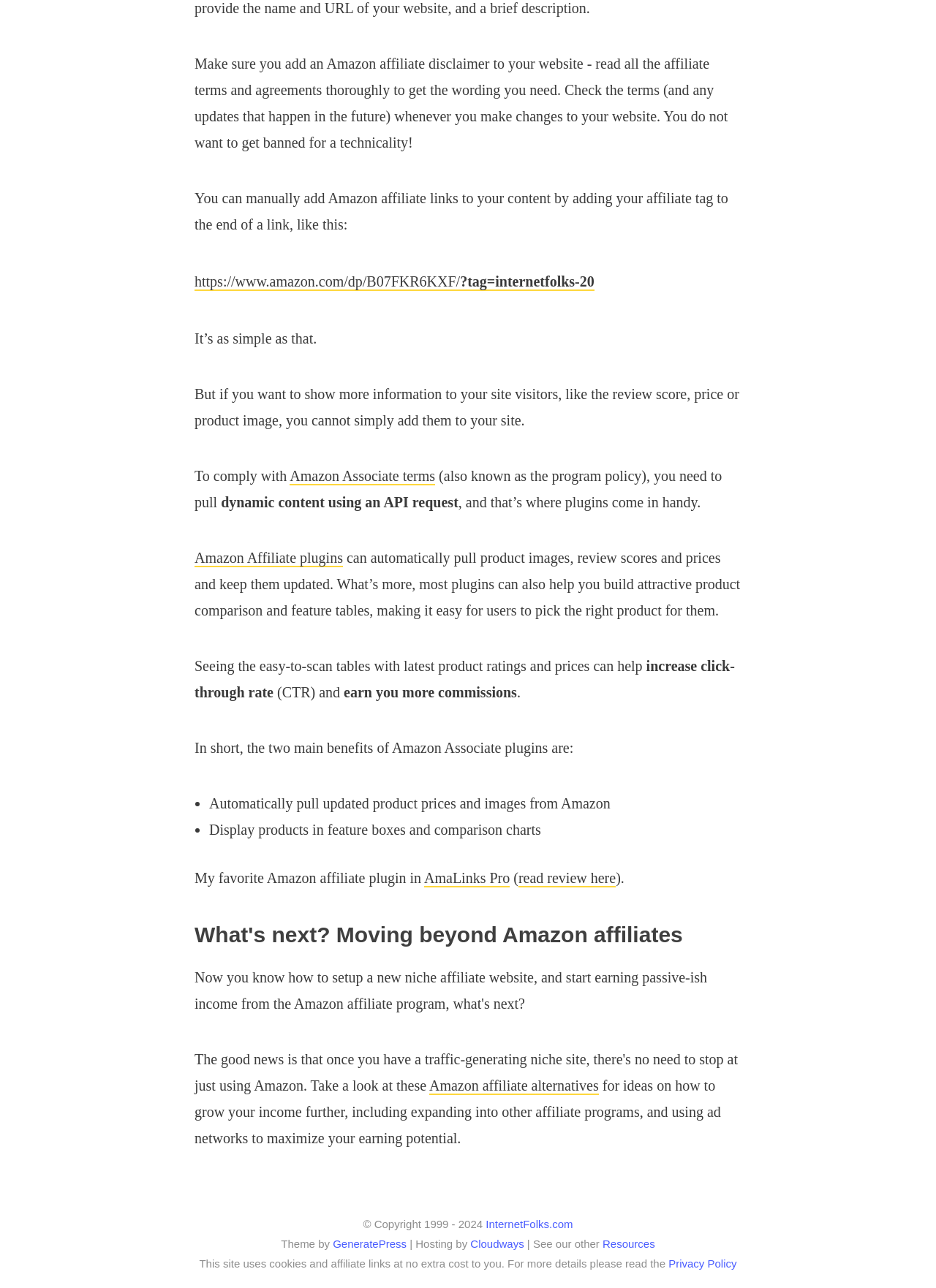Locate the bounding box coordinates of the clickable element to fulfill the following instruction: "Explore Amazon affiliate alternatives". Provide the coordinates as four float numbers between 0 and 1 in the format [left, top, right, bottom].

[0.459, 0.837, 0.64, 0.85]